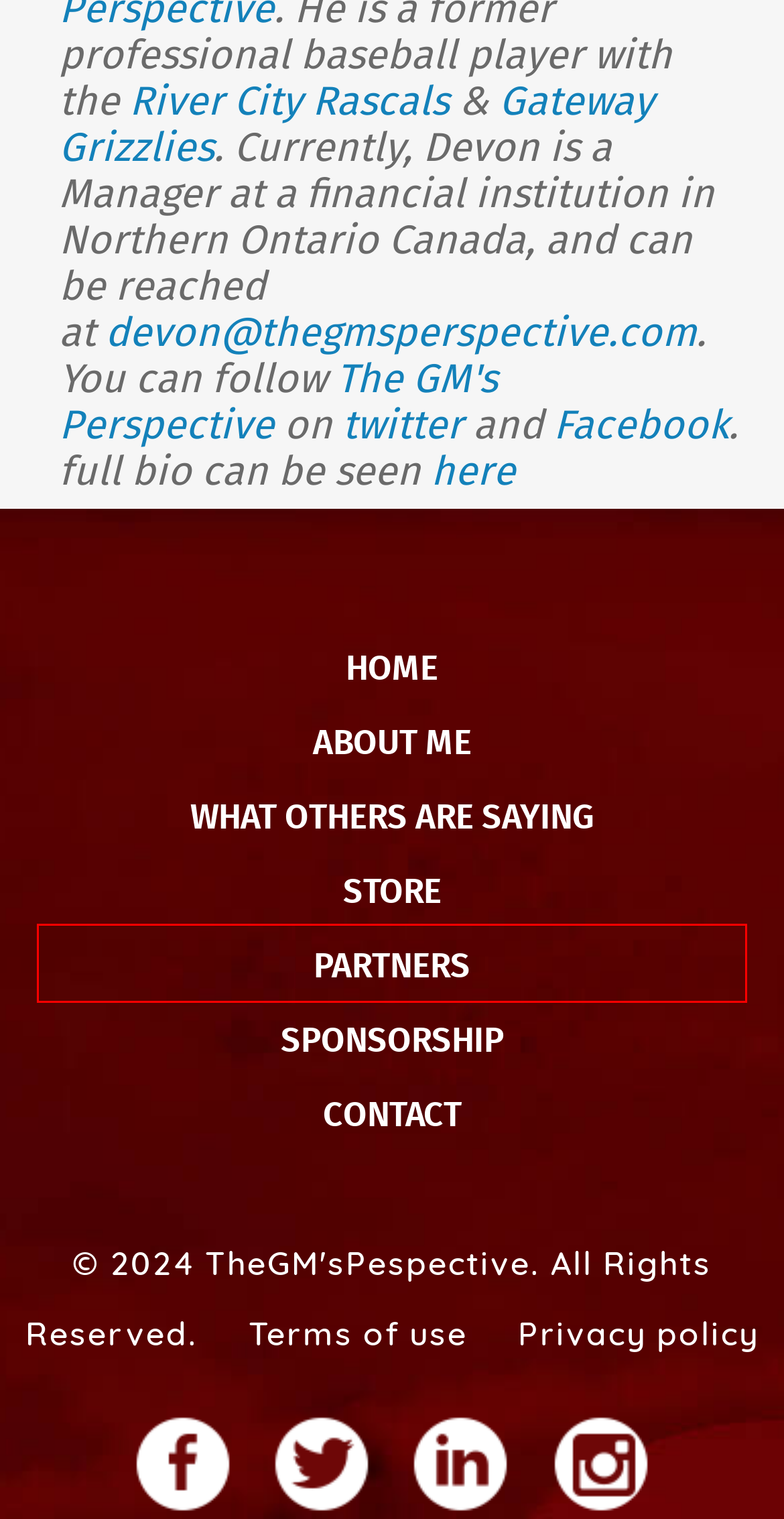You have a screenshot showing a webpage with a red bounding box around a UI element. Choose the webpage description that best matches the new page after clicking the highlighted element. Here are the options:
A. The Upstart Golden Baseball League Continues Expansion -
B. What others are saying -
C. About me -
D. Partners -
E. Store -
F. TheGM's Pespective
G. Sponsorship -
H. Sports Management Worldwide

D